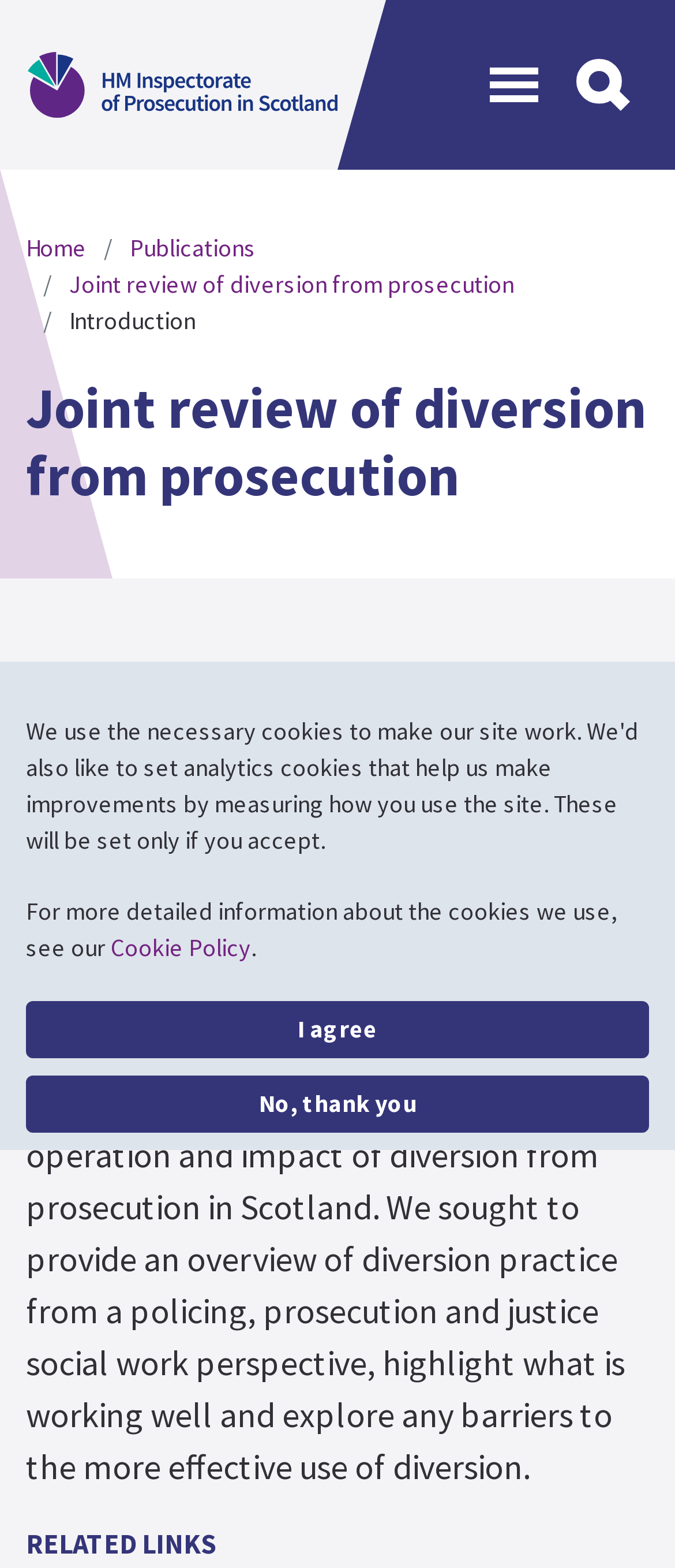Provide the bounding box coordinates for the area that should be clicked to complete the instruction: "Search the site".

[0.827, 0.025, 0.962, 0.083]